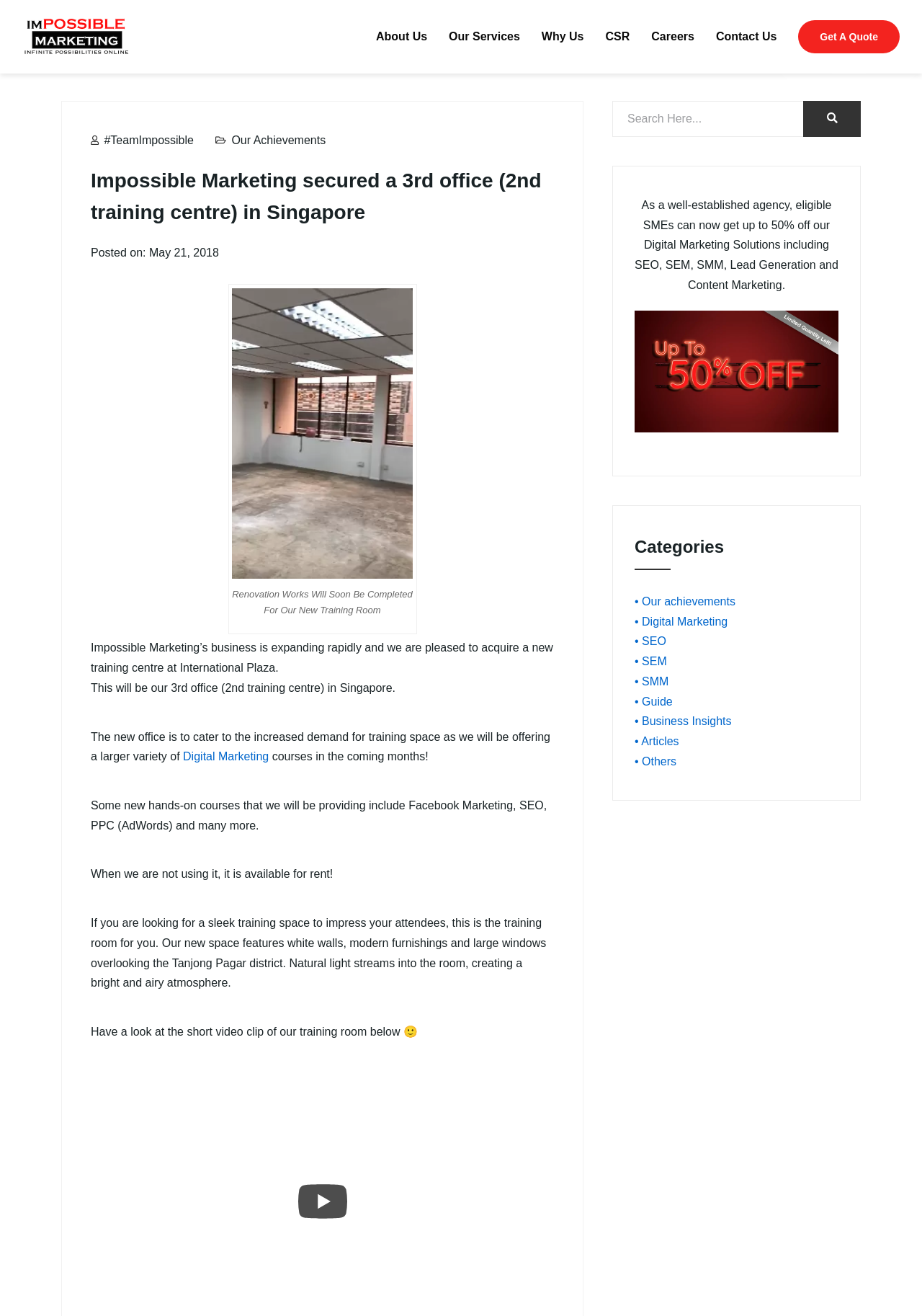Pinpoint the bounding box coordinates of the clickable area necessary to execute the following instruction: "Explore the new training room". The coordinates should be given as four float numbers between 0 and 1, namely [left, top, right, bottom].

[0.25, 0.219, 0.449, 0.44]